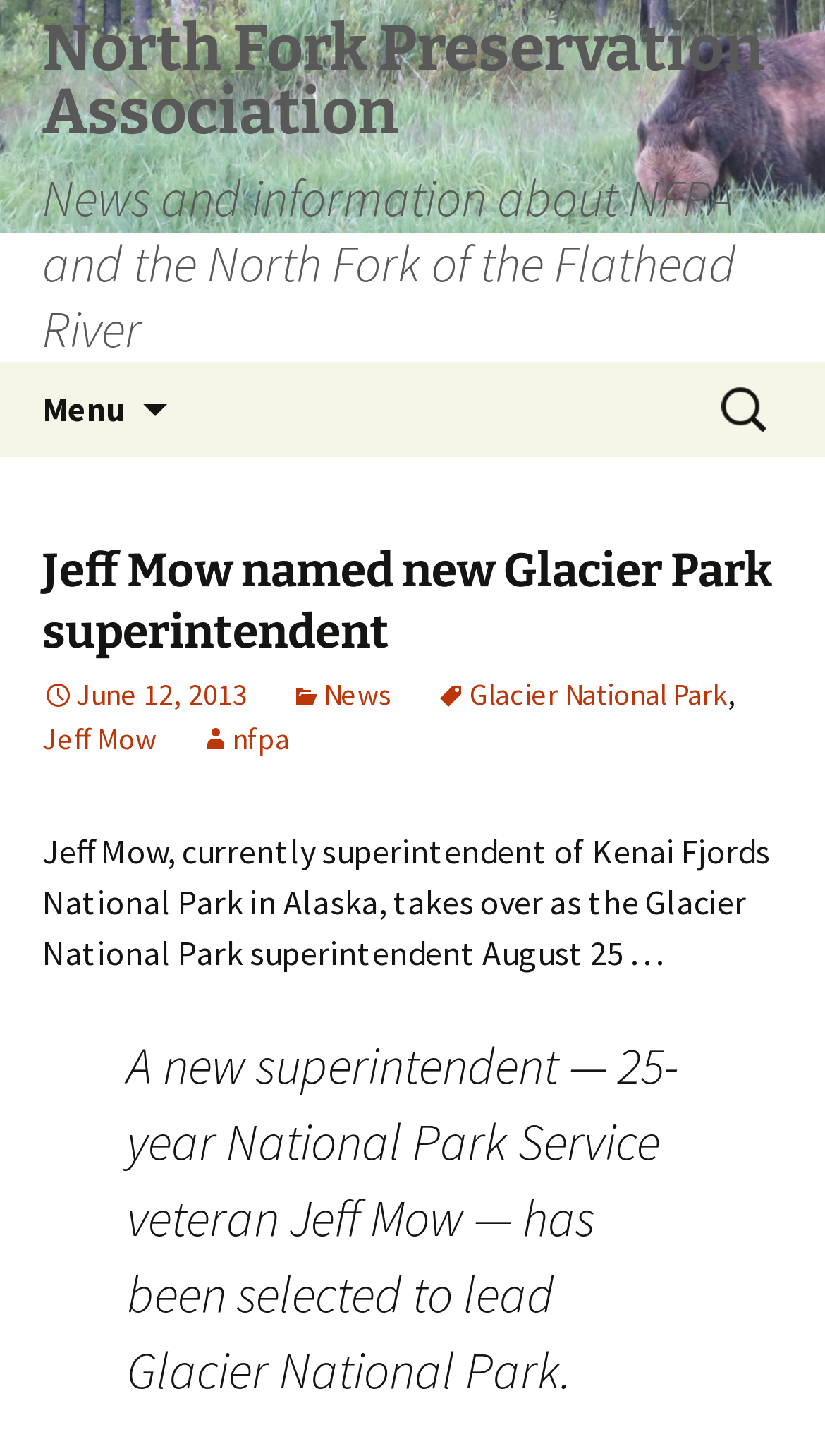Construct a thorough caption encompassing all aspects of the webpage.

The webpage is about the North Fork Preservation Association, with a focus on the news that Jeff Mow has been named the new superintendent of Glacier Park. 

At the top of the page, there is a link to the North Fork Preservation Association, which is accompanied by a heading that provides more information about the organization and its focus on the North Fork of the Flathead River. 

To the right of this link is a button labeled "Menu" that, when expanded, controls the primary menu. Next to the menu button is a link to "Skip to content". 

On the top right side of the page, there is a search bar with a label "Search for:". 

Below the search bar, the main content of the page begins. There is a heading that announces the news about Jeff Mow's new role, followed by a link to the date of the news, June 12, 2013. 

Underneath the date, there are three links: one labeled "News", another labeled "Glacier National Park", and a third labeled "Jeff Mow". 

The main article text starts below these links, describing Jeff Mow's background and his new role as the superintendent of Glacier National Park. The text is divided into two paragraphs, with the first paragraph providing an overview of the news and the second paragraph offering more details about Jeff Mow's experience and the transition.